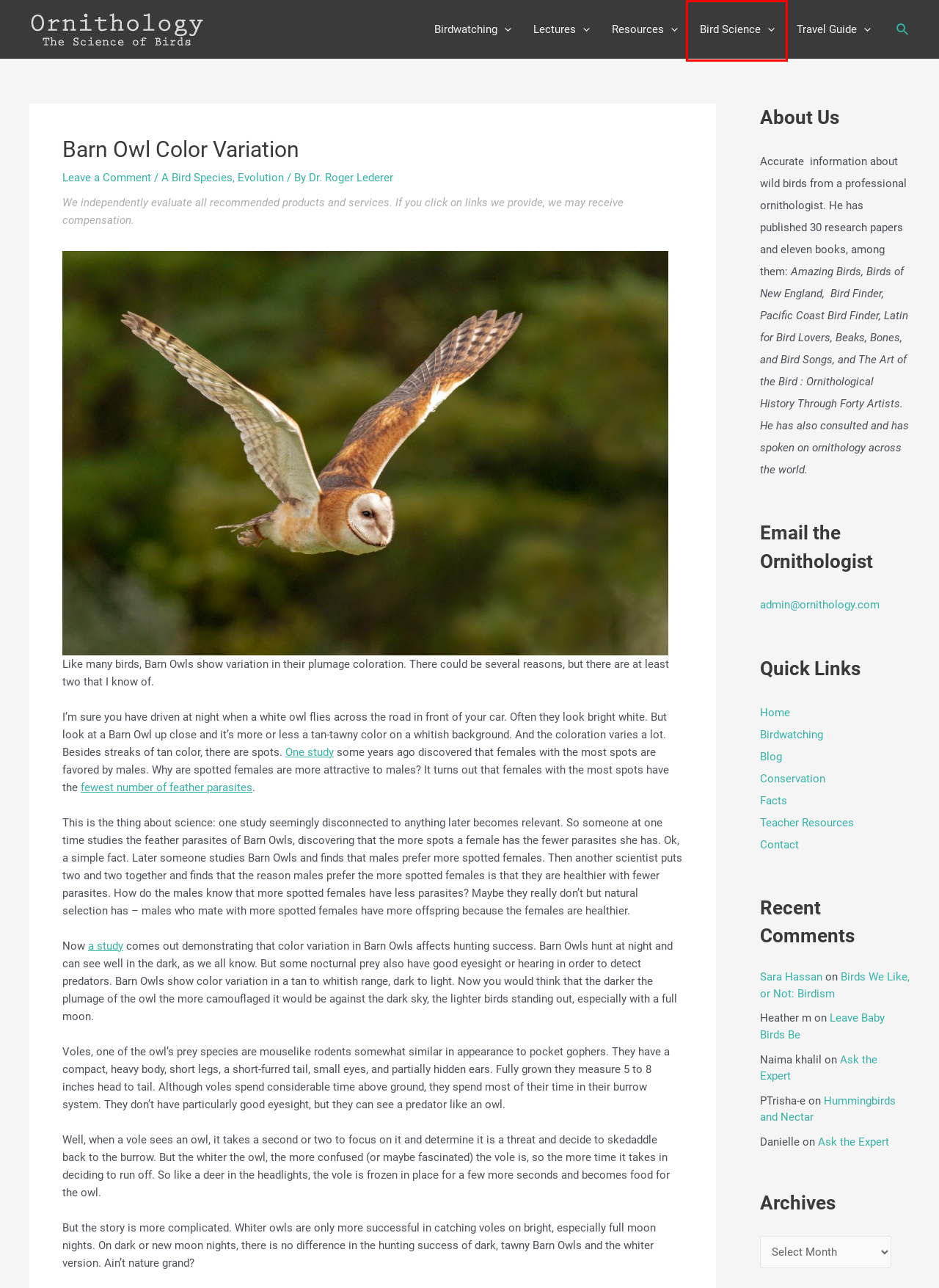Given a webpage screenshot featuring a red rectangle around a UI element, please determine the best description for the new webpage that appears after the element within the bounding box is clicked. The options are:
A. Ask the Expert - Ornithology
B. FAQs-birds - Ornithology
C. Leave Baby Birds Be - Ornithology
D. Birds We Like, or Not: Birdism - Ornithology
E. Science of Birds - Ornithology - Ornithology
F. Contact Us - Ornithology
G. Barn Owl Color Variations Affect Hunting Success | Birding Wire
H. Birdwatching - How to Bird Watch - Ornithology

E